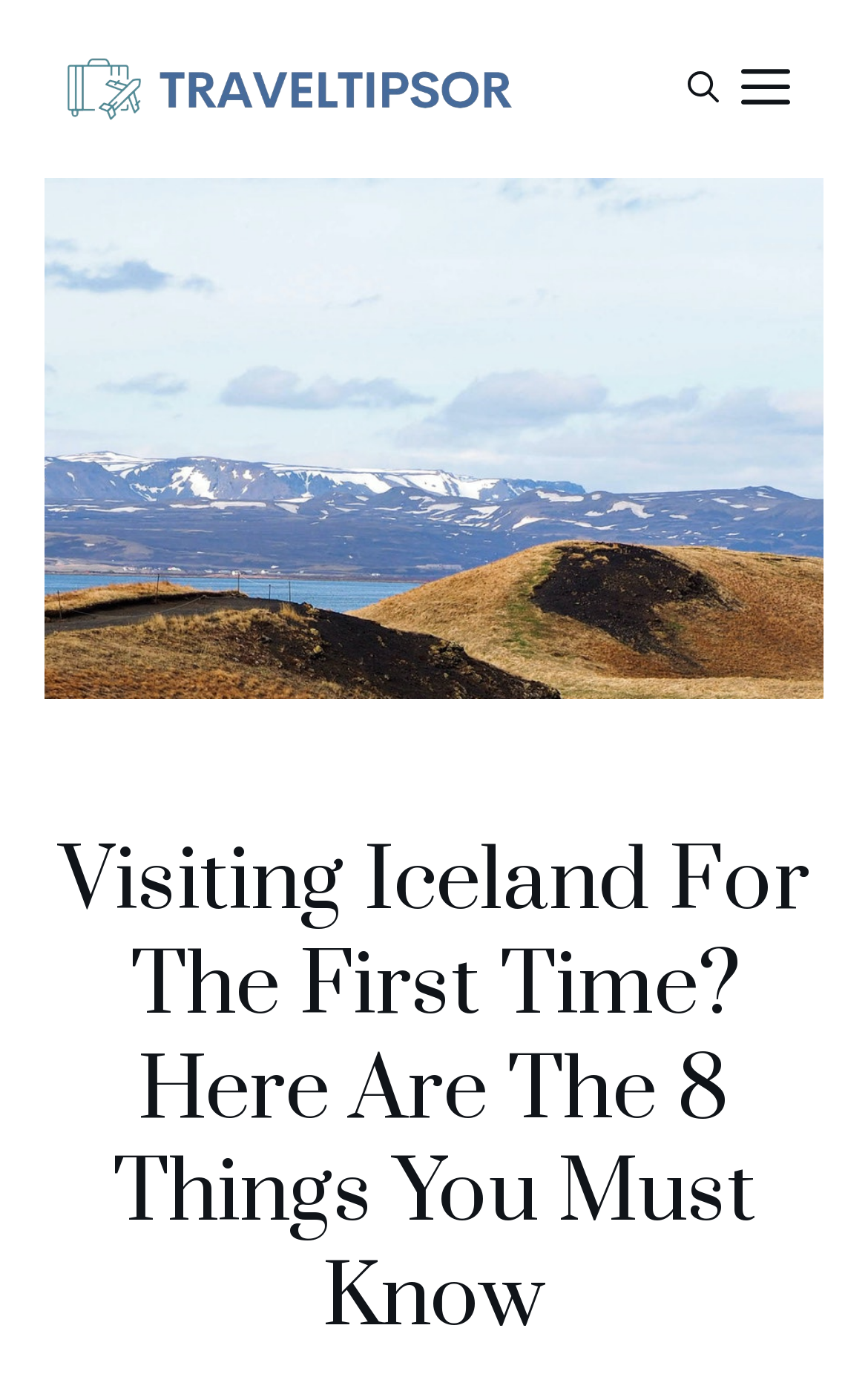What is the position of the 'Travel Tips' link?
Please look at the screenshot and answer using one word or phrase.

Top-left